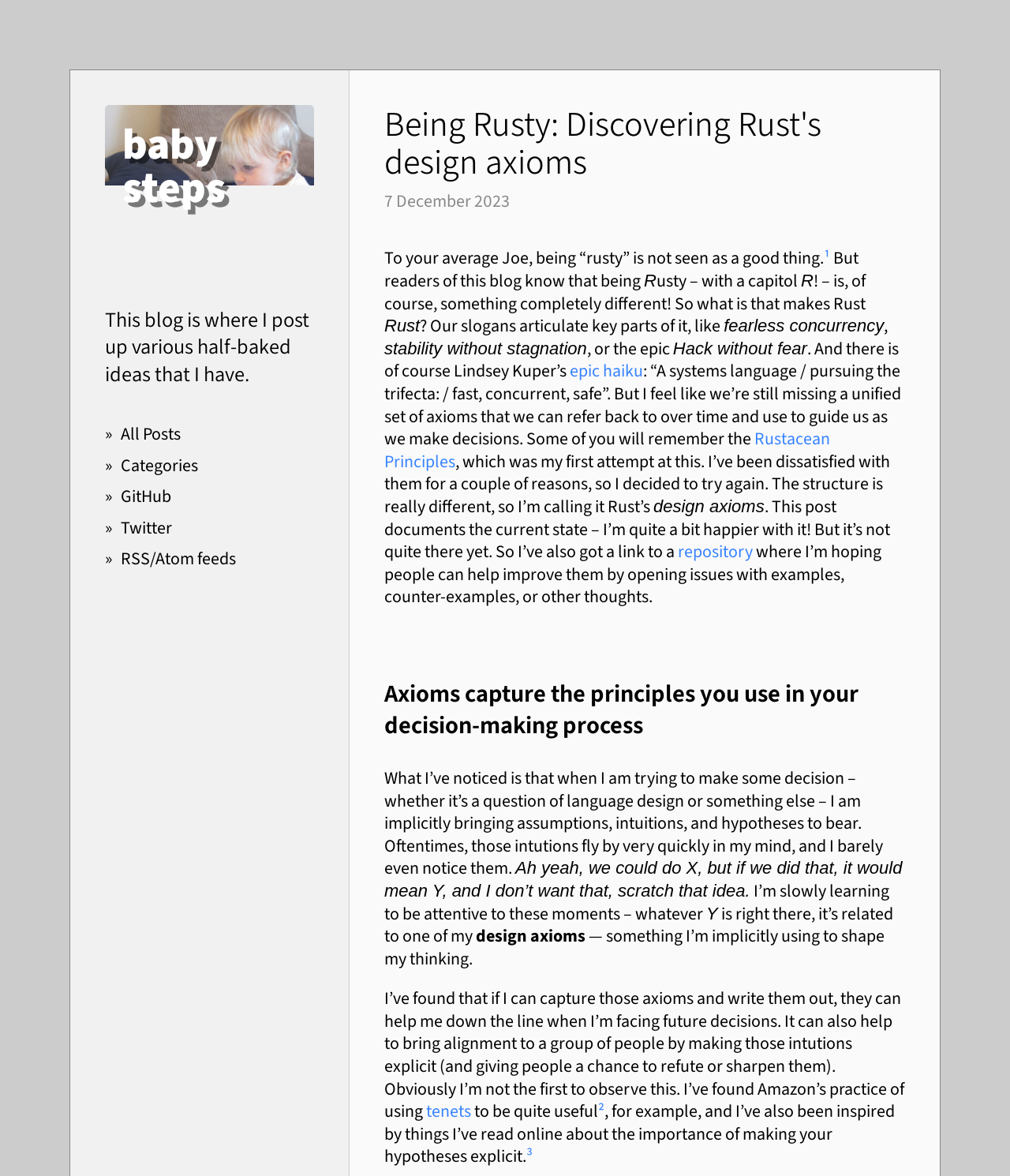Determine the bounding box coordinates of the section I need to click to execute the following instruction: "Check the 'Atom' feed". Provide the coordinates as four float numbers between 0 and 1, i.e., [left, top, right, bottom].

[0.154, 0.465, 0.192, 0.485]